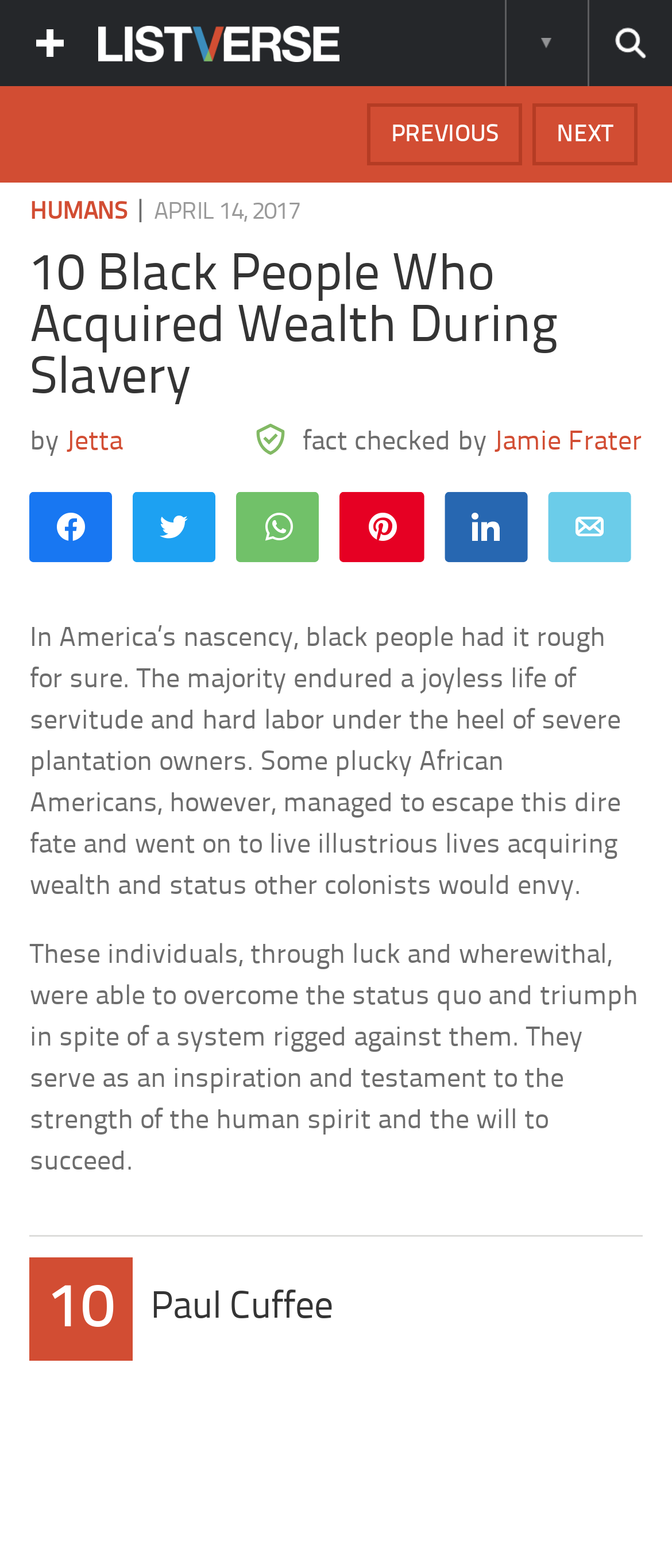Articulate a complete and detailed caption of the webpage elements.

This webpage is about a list of 10 black people who acquired wealth during slavery. At the top of the page, there is a navigation section with links to "Search this site", "Show More Information", and "Show Mobile Navigation". The Listverse logo is also located at the top left corner of the page.

Below the navigation section, there are links to navigate to the next or previous page, labeled "NEXT" and "PREVIOUS" respectively. On the top left side of the page, there is a section with a link to "HUMANS" and a timestamp "APRIL 14, 2017".

The main content of the page starts with a heading "10 Black People Who Acquired Wealth During Slavery" followed by the author's name "Jetta" and a fact-checked by "Jamie Frater" label. There is also a small image on the right side of the author's name.

The article is divided into two paragraphs, which provide an introduction to the topic. The first paragraph explains the harsh life of black people during America's early years, while the second paragraph highlights the achievements of some African Americans who managed to overcome their circumstances and acquire wealth.

Below the introductory paragraphs, there is a social sharing section with links to share the article on various platforms such as Facebook, Twitter, WhatsApp, and more. There is also a count of shares, labeled "2K".

Finally, the main content of the article starts with a heading "10 Paul Cuffee", which is likely the first item on the list of 10 black people who acquired wealth during slavery.